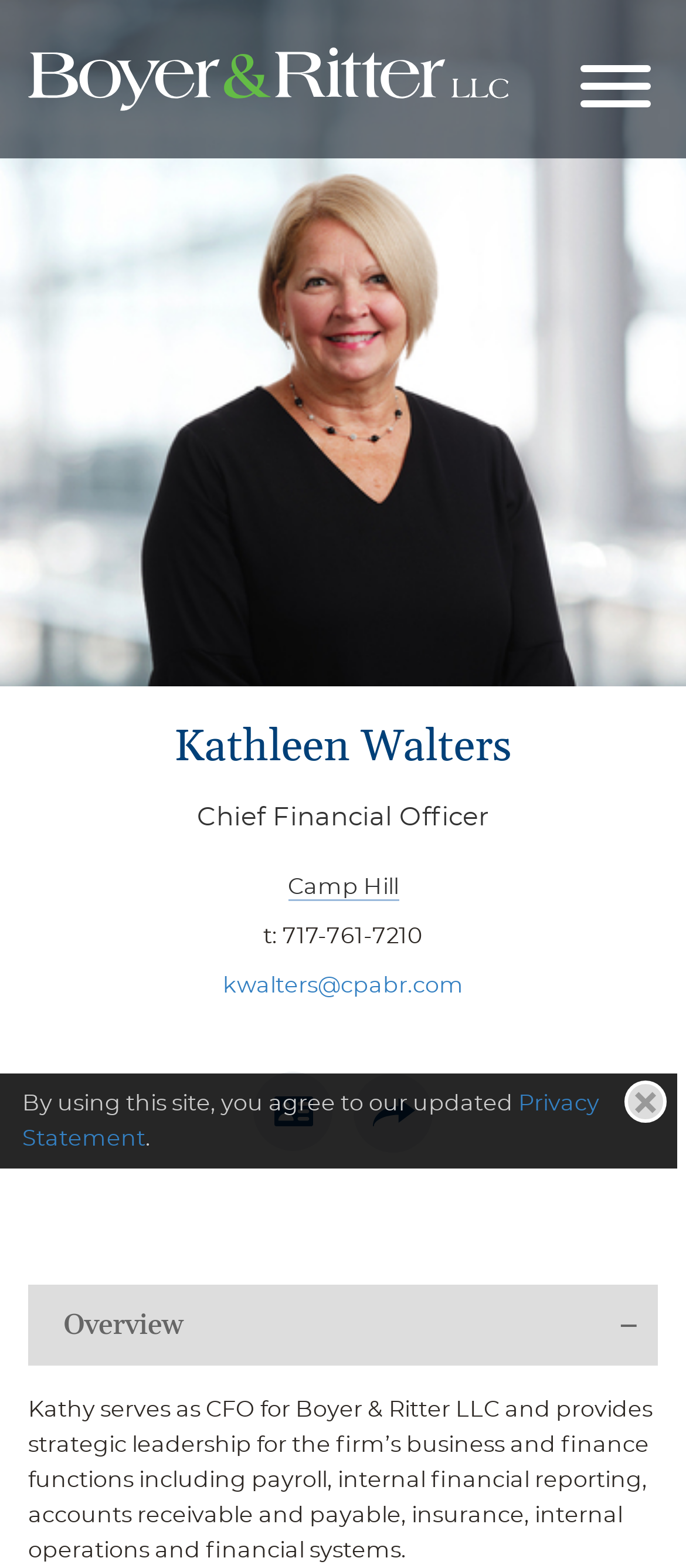Provide a brief response to the question below using one word or phrase:
What is the email address of Kathleen Walters?

kwalters@cpabr.com